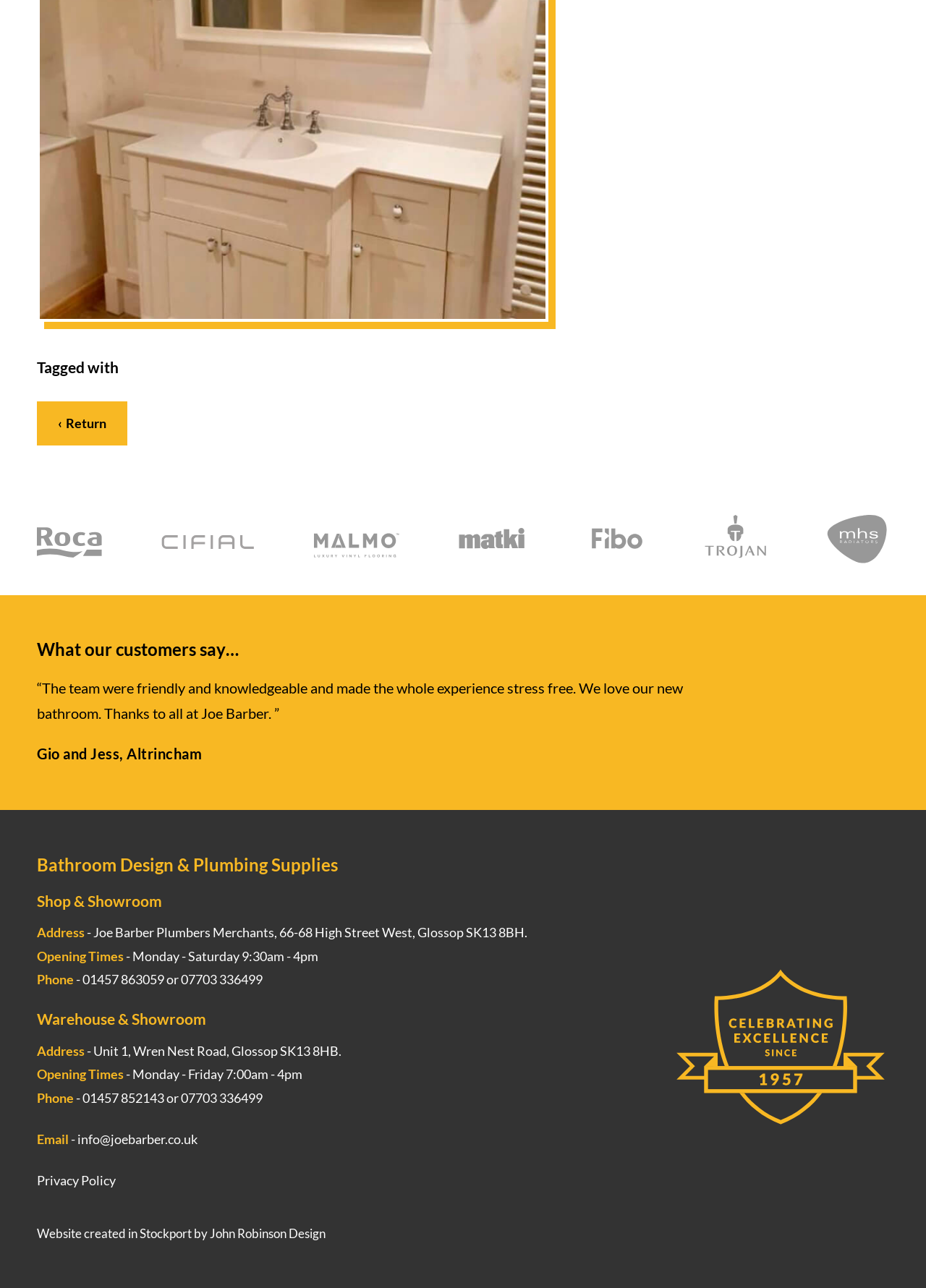What is the year the company was established?
Using the image as a reference, deliver a detailed and thorough answer to the question.

The year the company was established can be inferred from the image caption 'Celebrating excellence since 1957', which suggests that the company has been in operation since 1957.